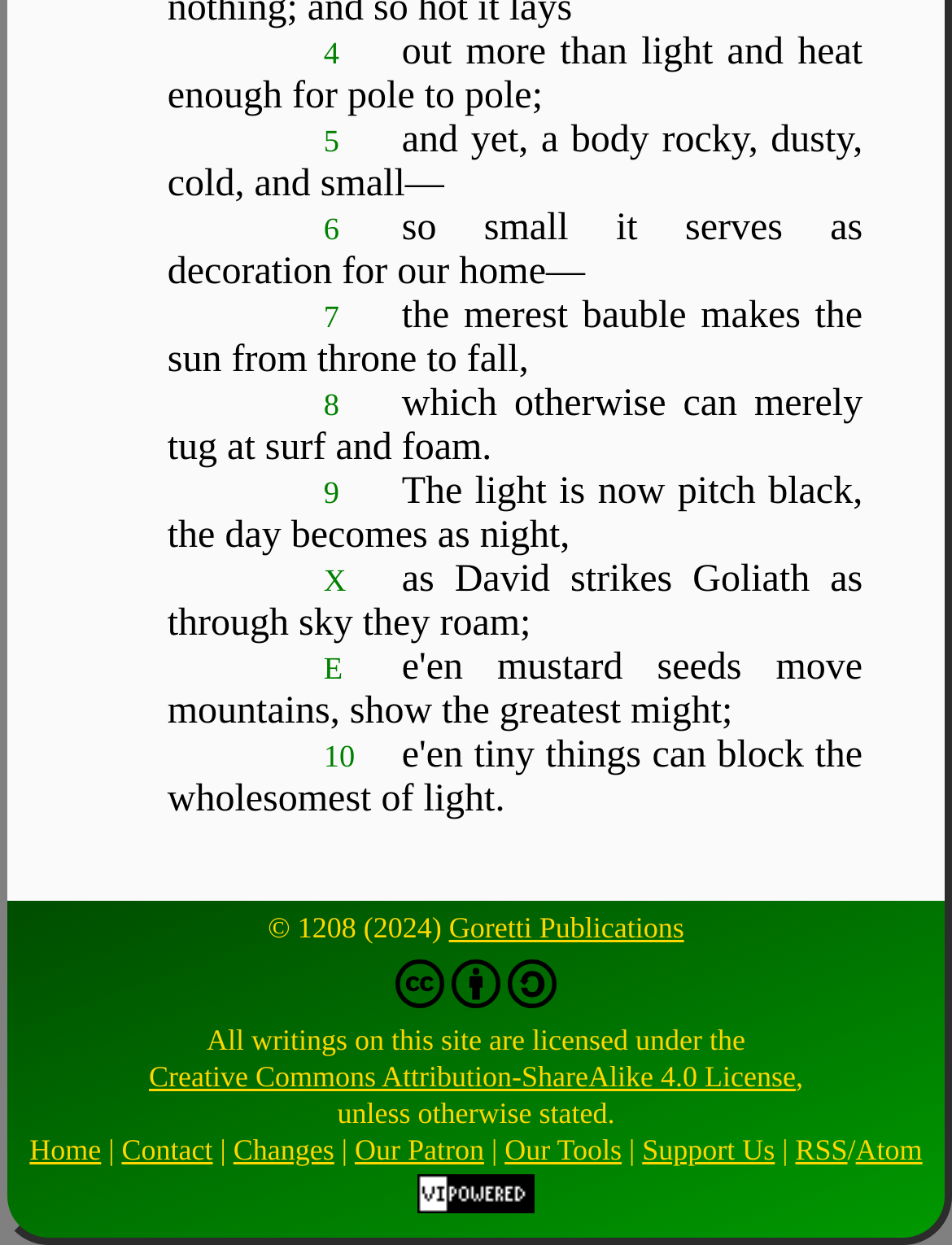Please answer the following query using a single word or phrase: 
What is the format of the feed available on the website?

RSS and Atom